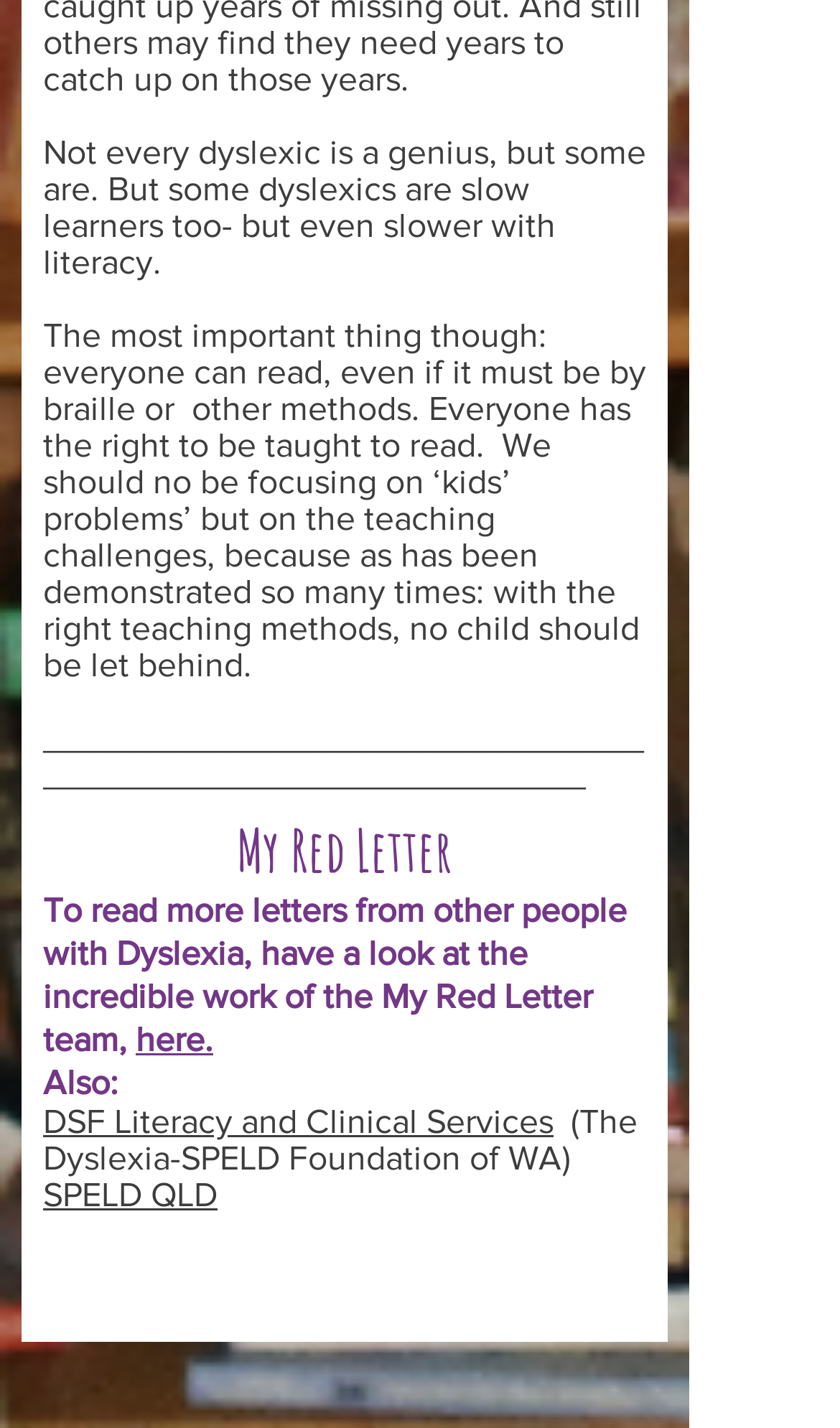From the webpage screenshot, predict the bounding box coordinates (top-left x, top-left y, bottom-right x, bottom-right y) for the UI element described here: My Red Letter

[0.282, 0.57, 0.538, 0.621]